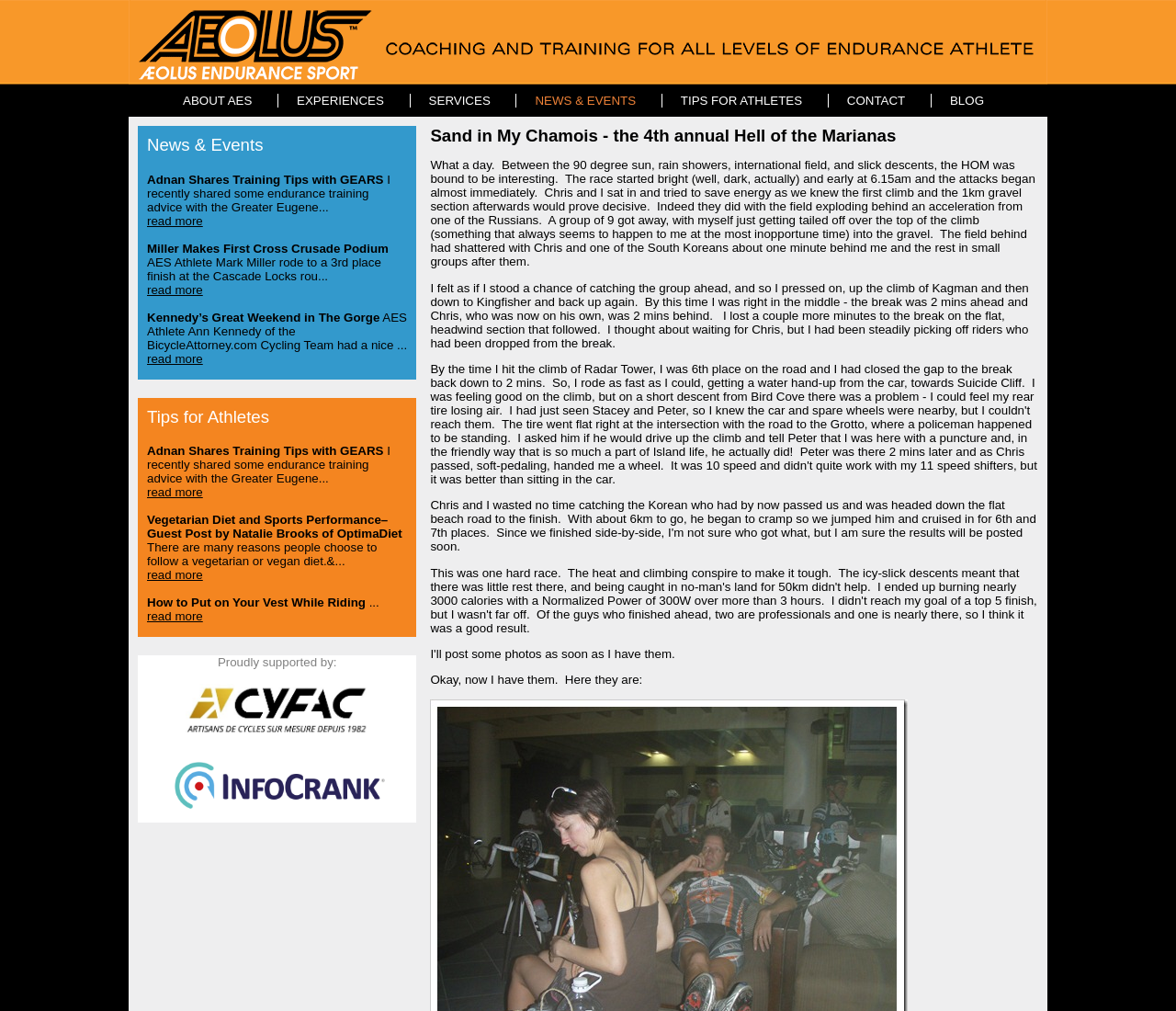Please locate the bounding box coordinates of the element's region that needs to be clicked to follow the instruction: "Click on ABOUT AES". The bounding box coordinates should be provided as four float numbers between 0 and 1, i.e., [left, top, right, bottom].

[0.156, 0.093, 0.214, 0.106]